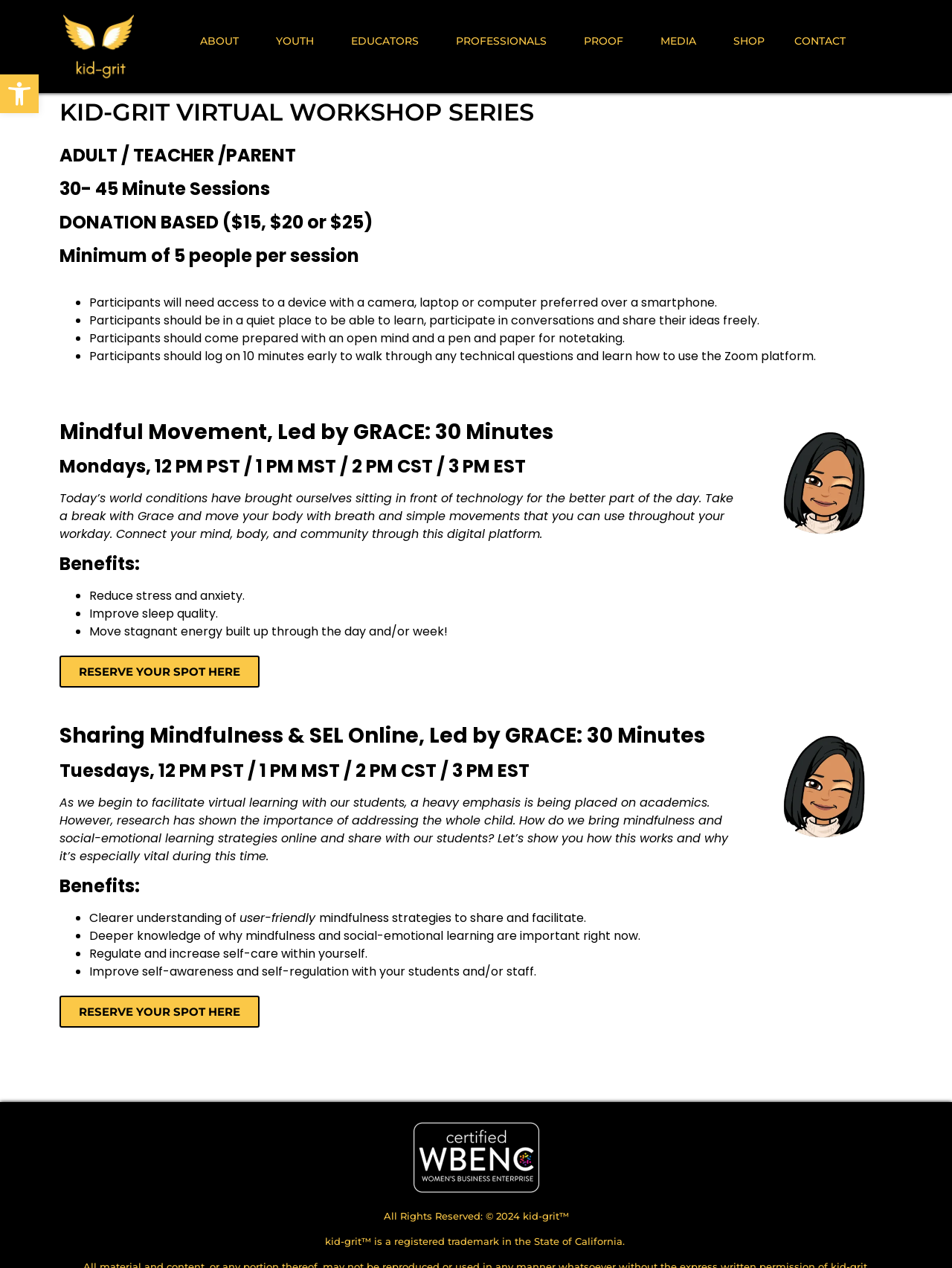Identify the bounding box for the given UI element using the description provided. Coordinates should be in the format (top-left x, top-left y, bottom-right x, bottom-right y) and must be between 0 and 1. Here is the description: RESERVE YOUR SPOT HERE

[0.062, 0.785, 0.273, 0.81]